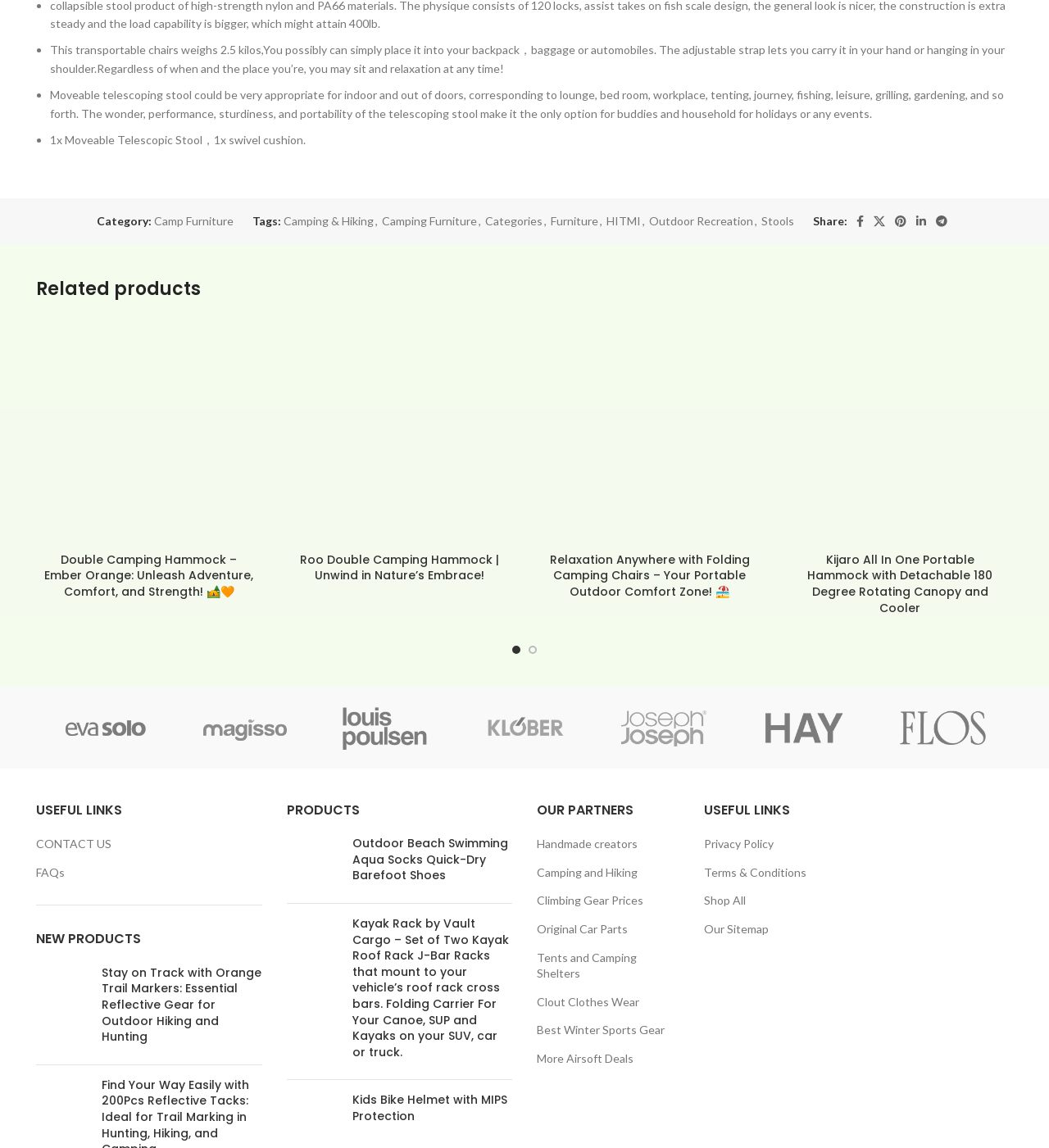Specify the bounding box coordinates for the region that must be clicked to perform the given instruction: "Click on the 'CONTACT US' link".

[0.034, 0.728, 0.108, 0.742]